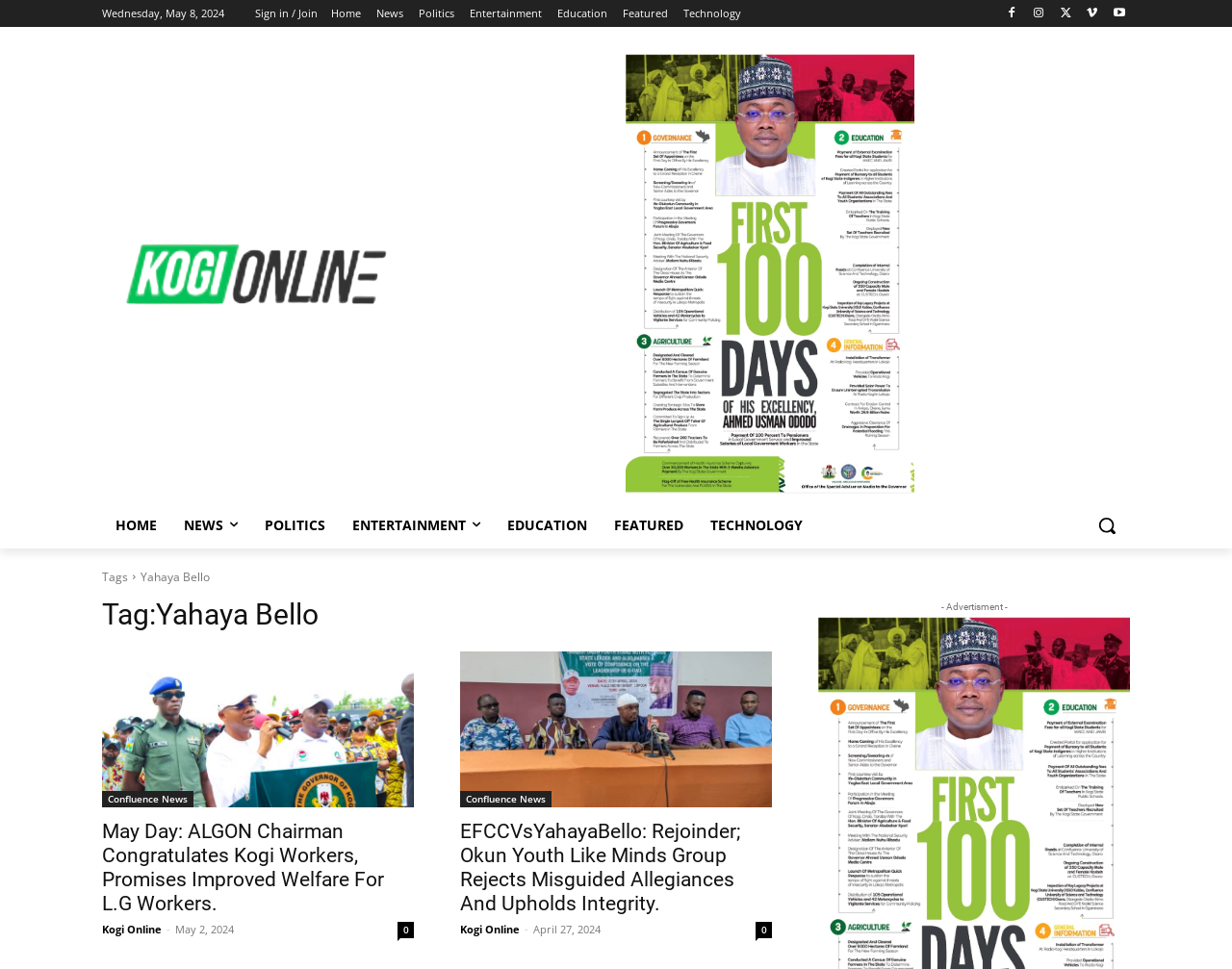How many news categories are available?
Please answer the question as detailed as possible.

I counted the number of news categories by looking at the links in the top navigation bar, which are 'Home', 'News', 'Politics', 'Entertainment', 'Education', 'Featured', and 'Technology'.